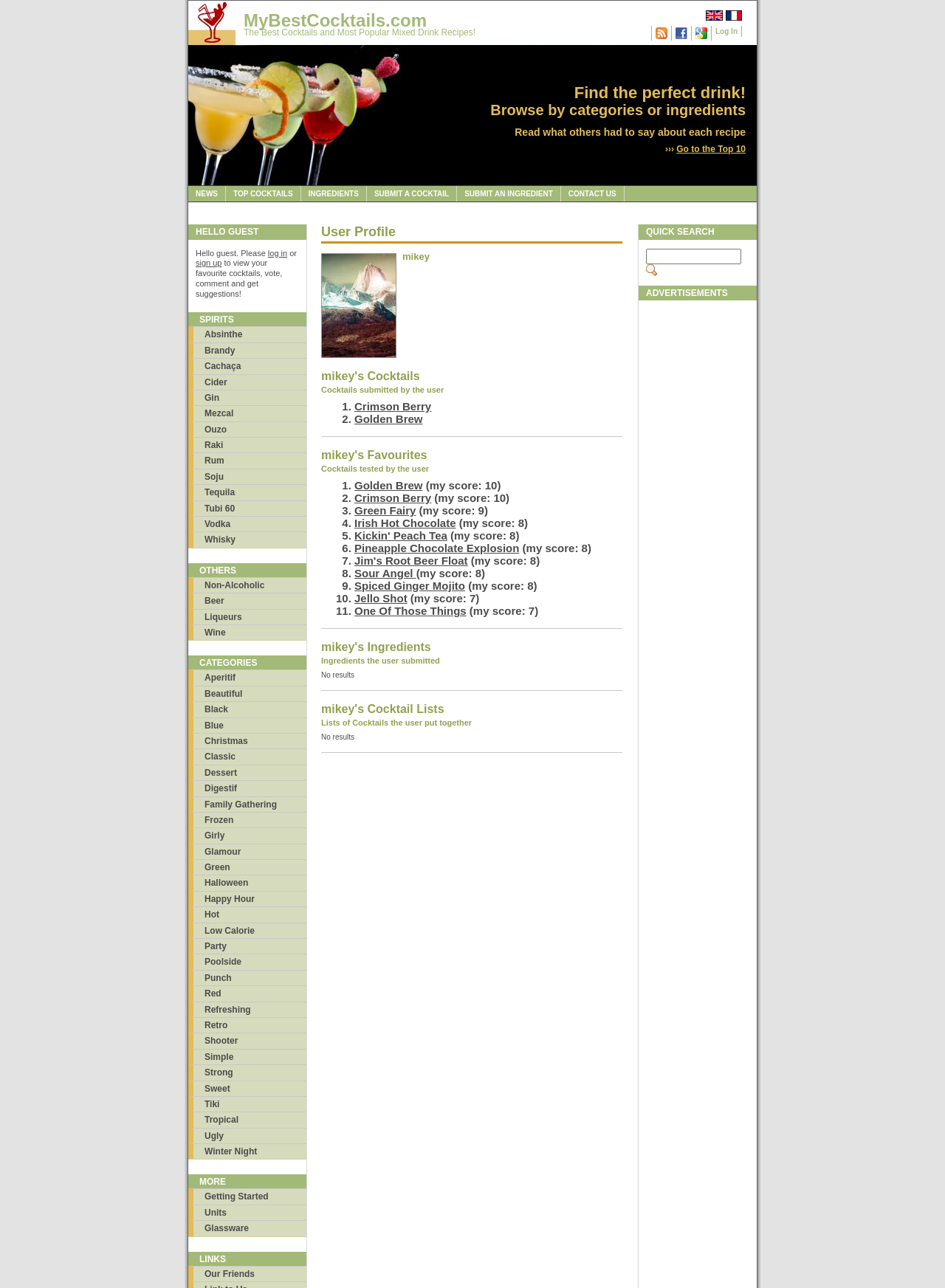Identify the bounding box coordinates for the UI element described as follows: "Jim's Root Beer Float". Ensure the coordinates are four float numbers between 0 and 1, formatted as [left, top, right, bottom].

[0.375, 0.43, 0.495, 0.44]